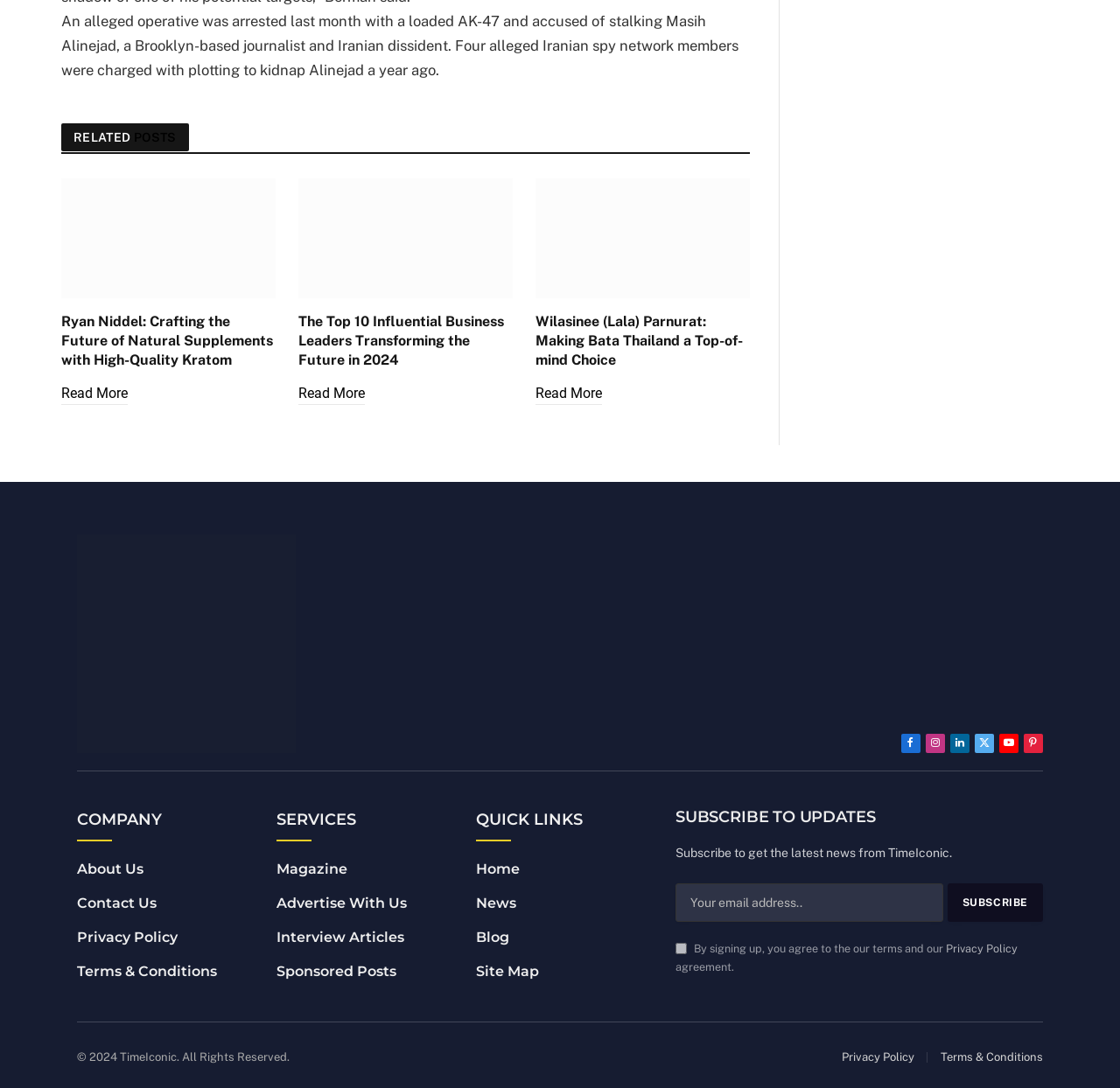Identify the bounding box for the given UI element using the description provided. Coordinates should be in the format (top-left x, top-left y, bottom-right x, bottom-right y) and must be between 0 and 1. Here is the description: Terms & Conditions

[0.069, 0.885, 0.194, 0.901]